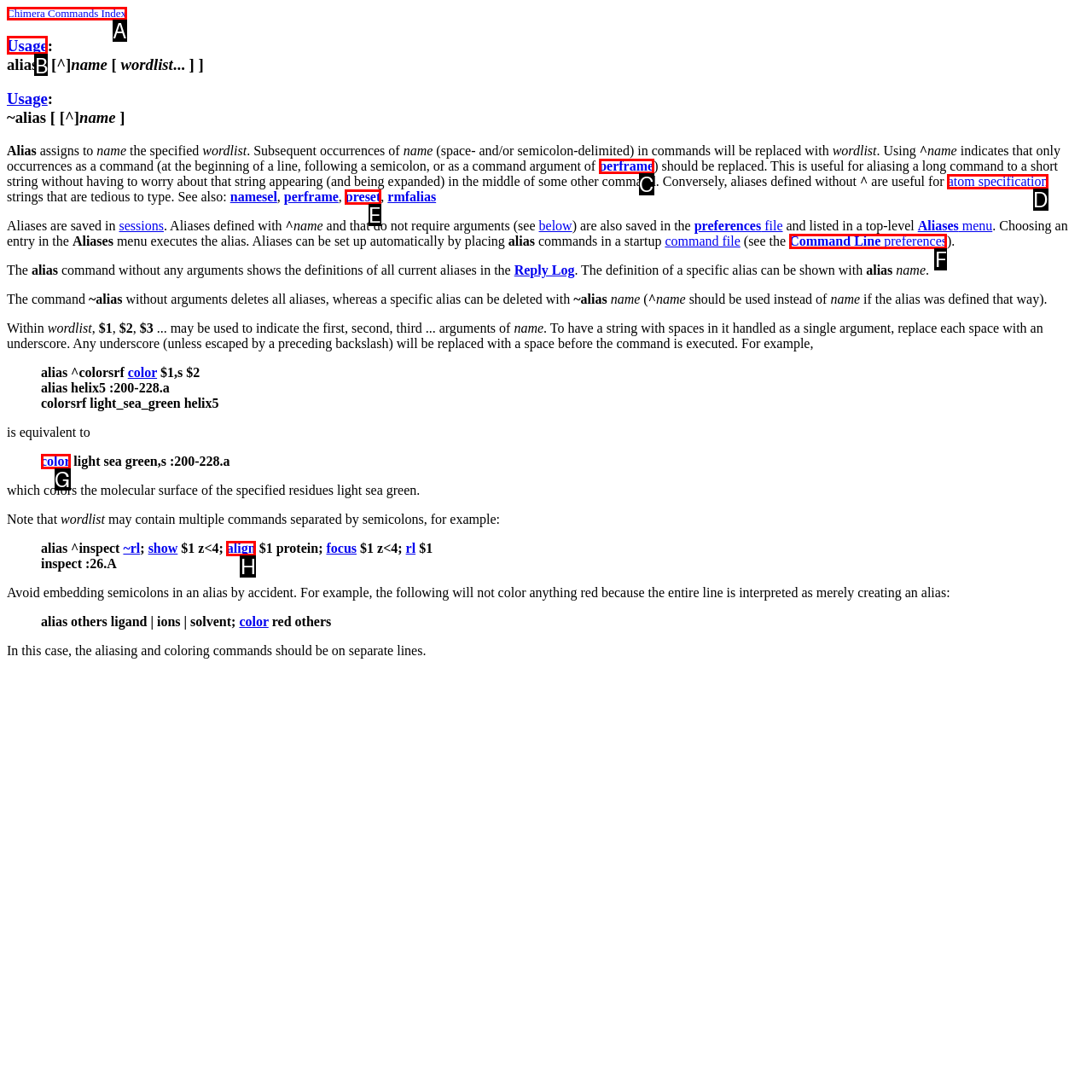Based on the description: atom specification, find the HTML element that matches it. Provide your answer as the letter of the chosen option.

D